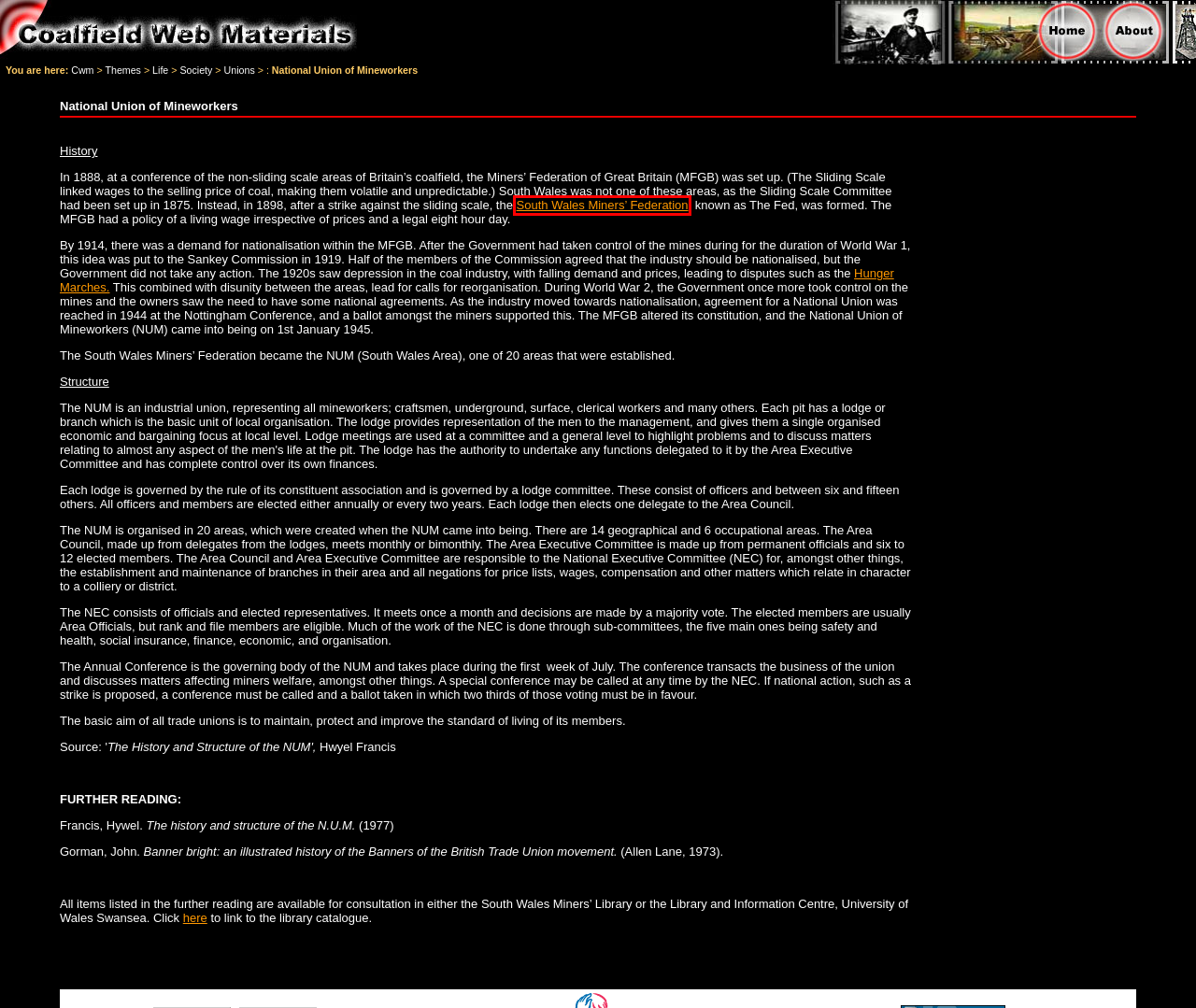You have a screenshot of a webpage with an element surrounded by a red bounding box. Choose the webpage description that best describes the new page after clicking the element inside the red bounding box. Here are the candidates:
A. South Wales Miners' Federation
B. Hunger Marches
C. CWM Home Page
D. Library and Archives Special Collections - Swansea University
E. New Opportunities Fund - GOV.UK
F. Information Services and Systems - Swansea University
G. Validation Results - W3C Markup Validator
H. About the project

A